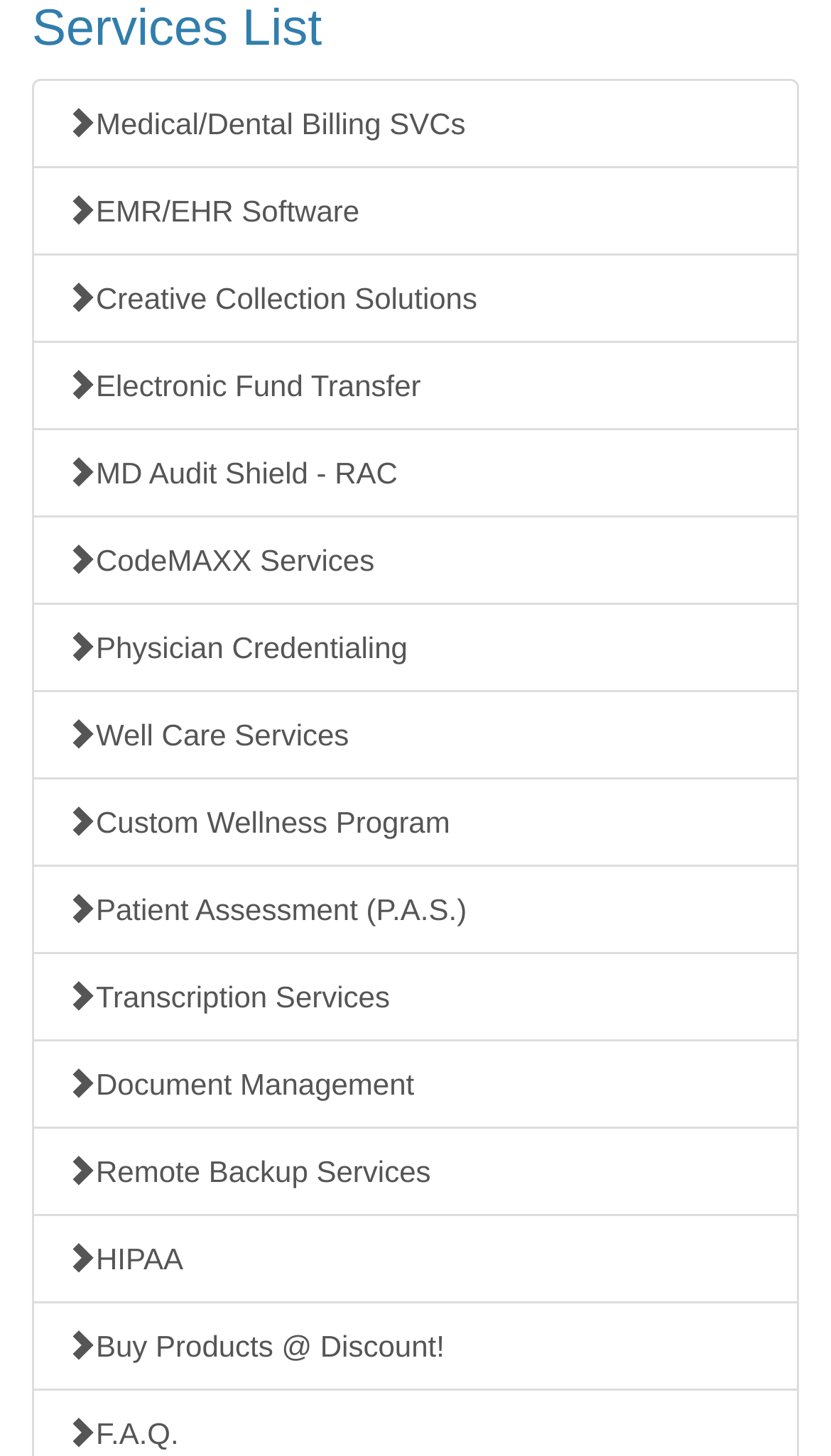Provide a one-word or brief phrase answer to the question:
How many services are listed?

15